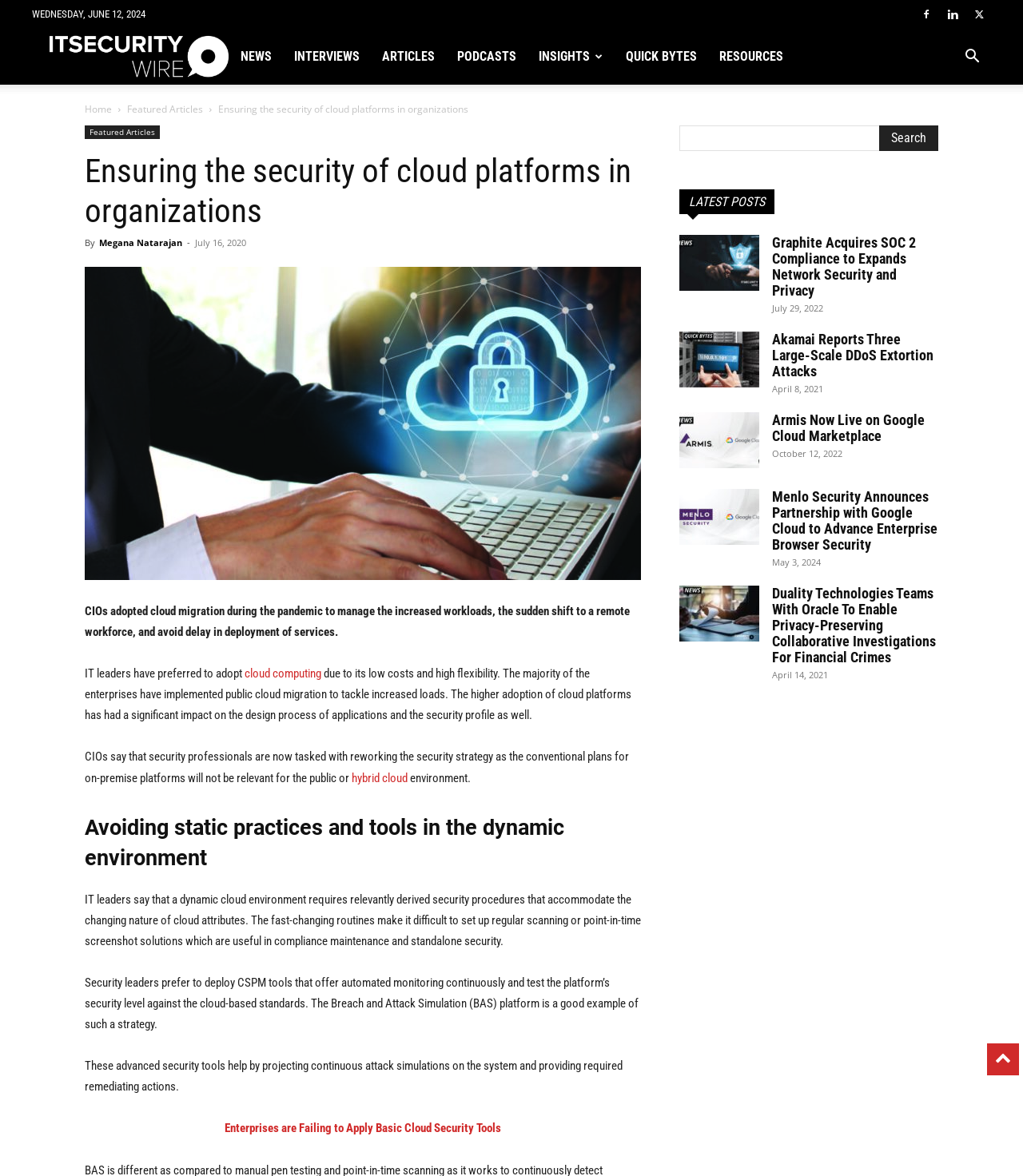Identify the first-level heading on the webpage and generate its text content.

Ensuring the security of cloud platforms in organizations